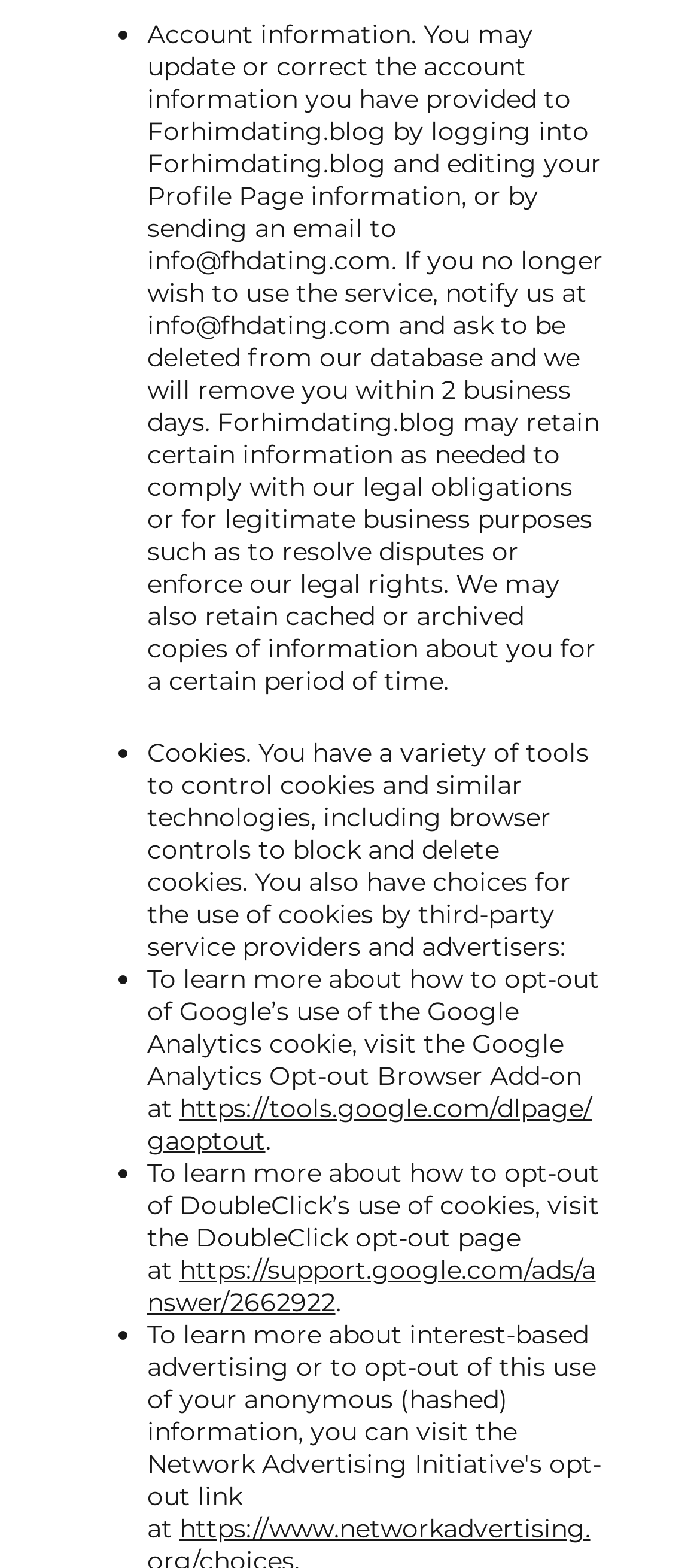Based on the image, provide a detailed response to the question:
What is the name of the browser add-on mentioned?

The text mentions a browser add-on that can be used to opt-out of Google's use of the Google Analytics cookie, and the name of the add-on is the Google Analytics Opt-out Browser Add-on.